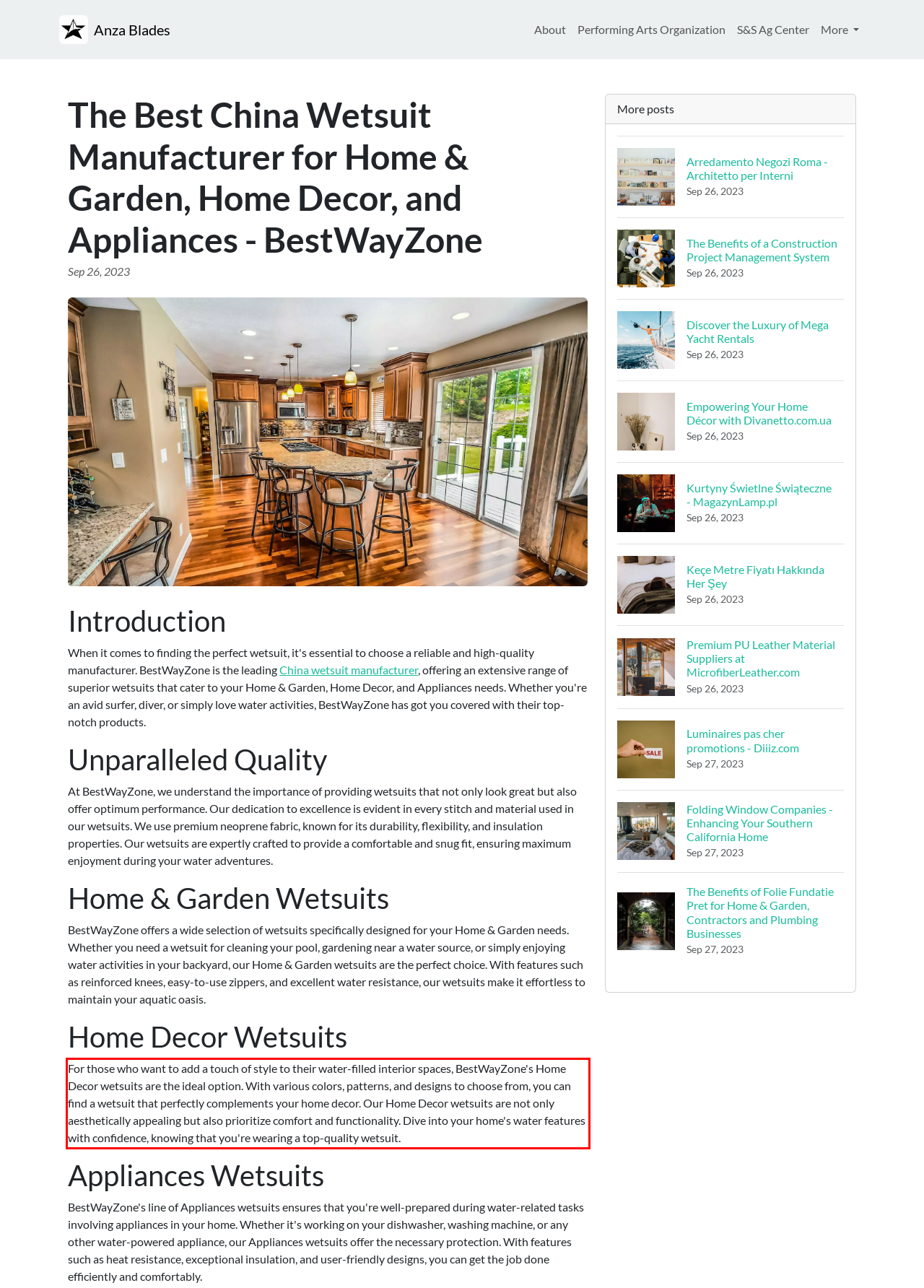You have a screenshot of a webpage where a UI element is enclosed in a red rectangle. Perform OCR to capture the text inside this red rectangle.

For those who want to add a touch of style to their water-filled interior spaces, BestWayZone's Home Decor wetsuits are the ideal option. With various colors, patterns, and designs to choose from, you can find a wetsuit that perfectly complements your home decor. Our Home Decor wetsuits are not only aesthetically appealing but also prioritize comfort and functionality. Dive into your home's water features with confidence, knowing that you're wearing a top-quality wetsuit.